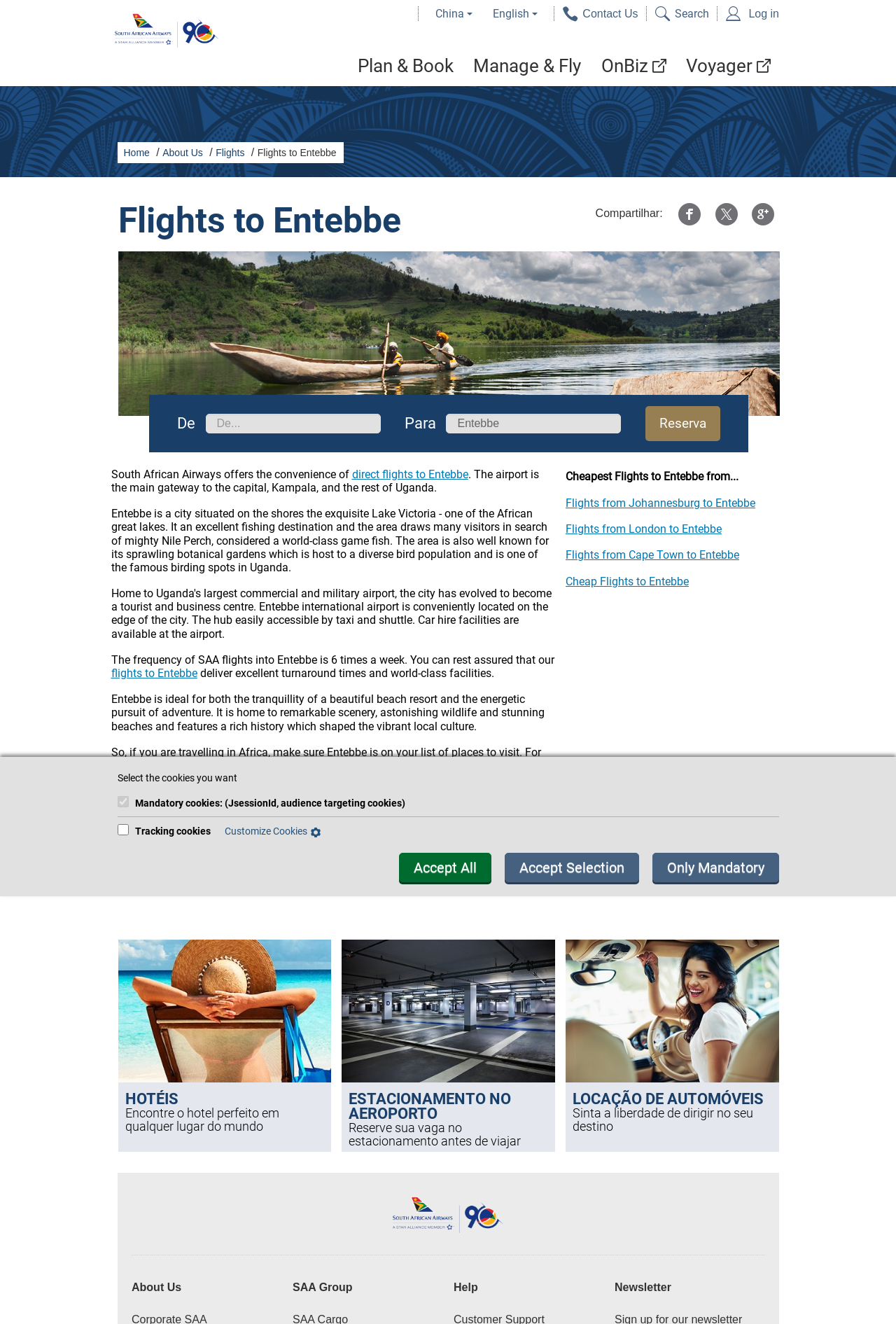Using the element description provided, determine the bounding box coordinates in the format (top-left x, top-left y, bottom-right x, bottom-right y). Ensure that all values are floating point numbers between 0 and 1. Element description: Manage & Fly

[0.528, 0.042, 0.648, 0.058]